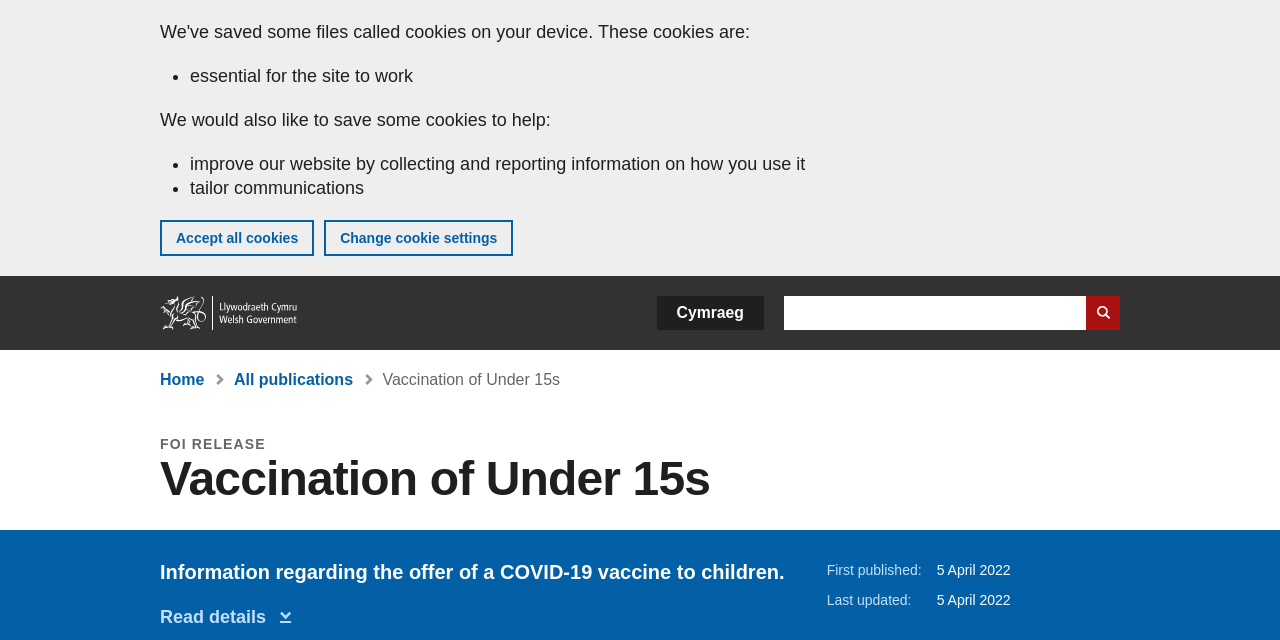Please locate the bounding box coordinates of the element's region that needs to be clicked to follow the instruction: "Read details on this page". The bounding box coordinates should be provided as four float numbers between 0 and 1, i.e., [left, top, right, bottom].

[0.125, 0.948, 0.228, 0.98]